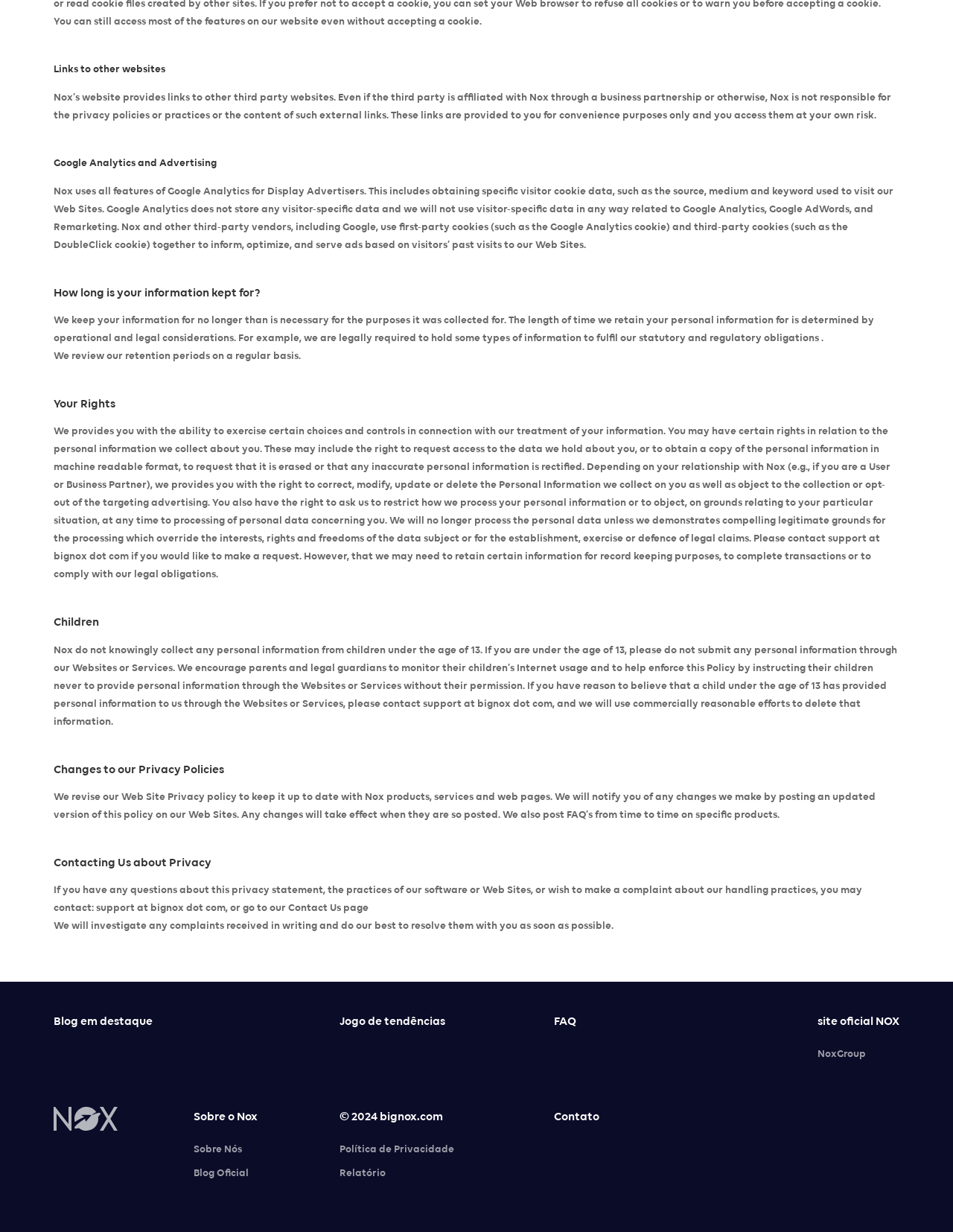Determine the bounding box coordinates of the UI element described by: "Sketch Fest".

None